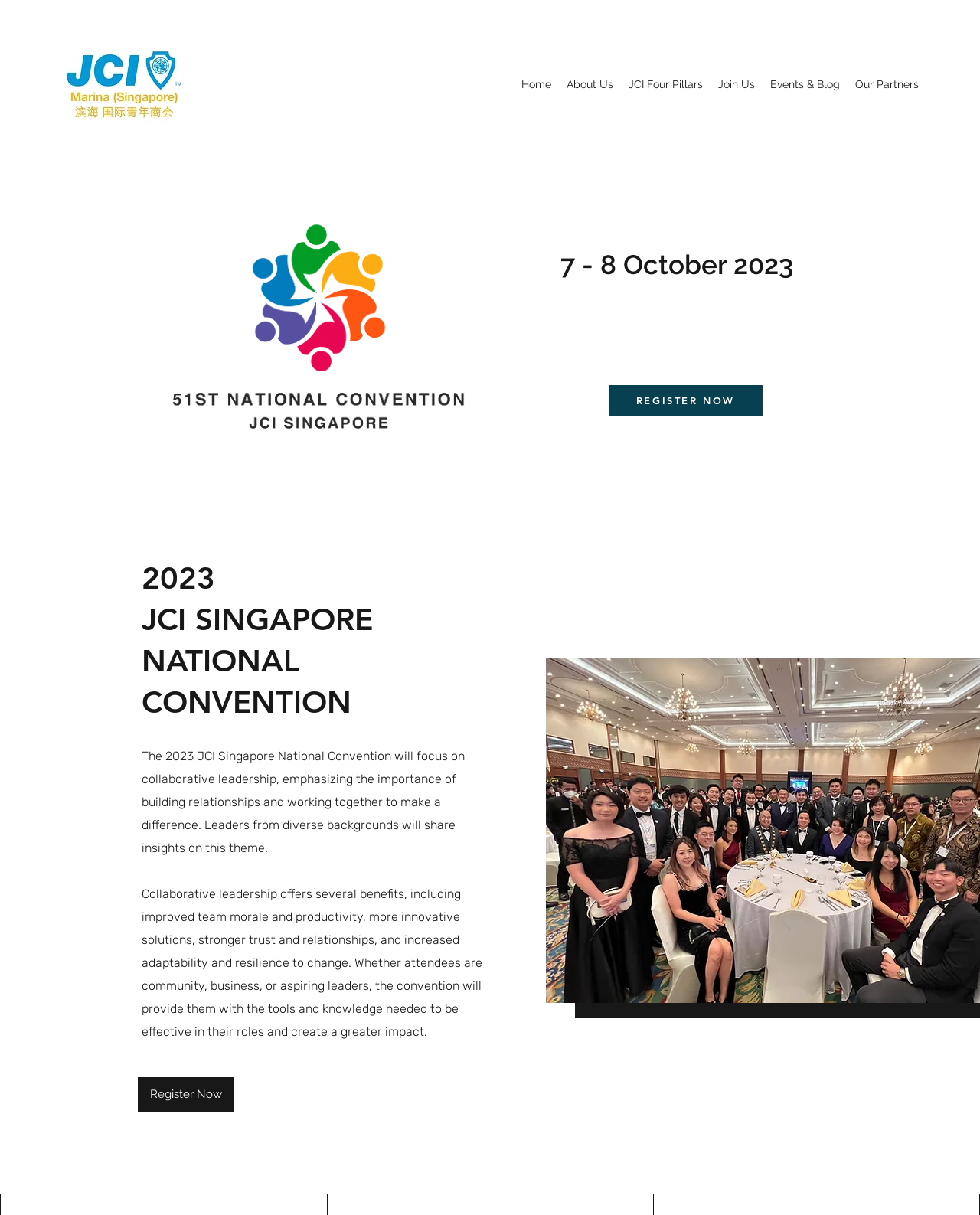Please provide a comprehensive answer to the question below using the information from the image: What is the benefit of collaborative leadership?

The webpage lists several benefits of collaborative leadership, including improved team morale and productivity, more innovative solutions, stronger trust and relationships, and increased adaptability and resilience to change.